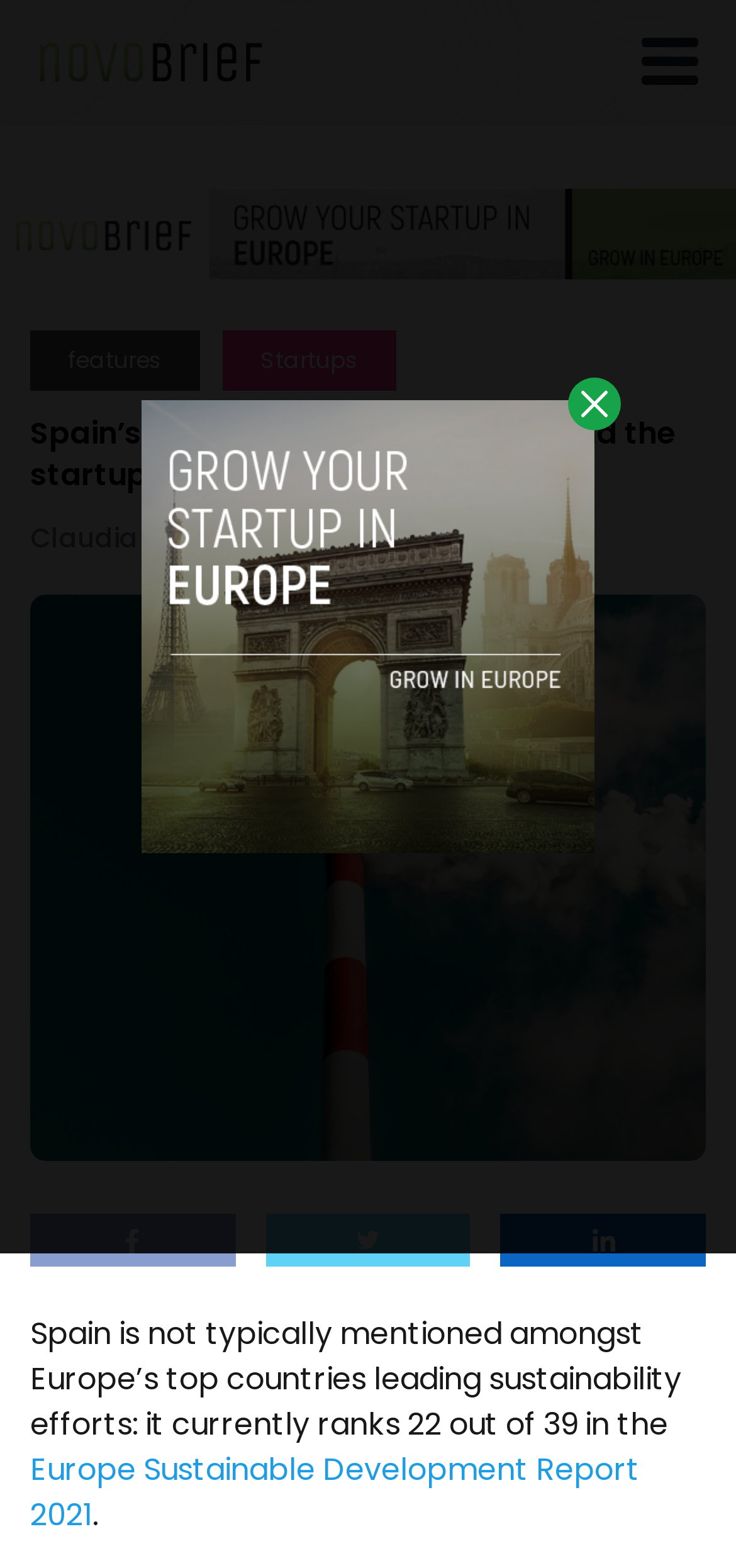Respond with a single word or phrase for the following question: 
What is the name of the author of the article?

Claudia Santos